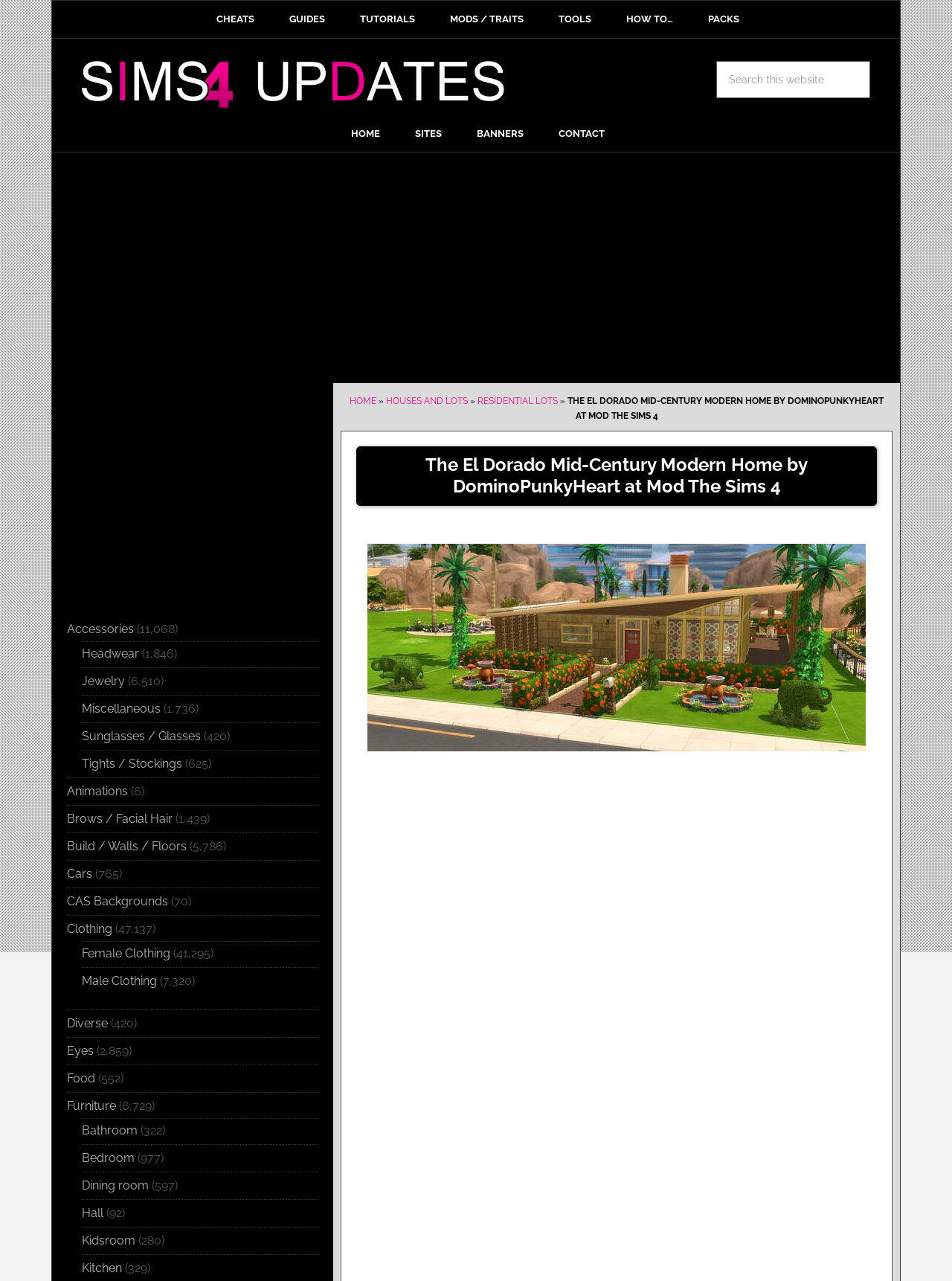Show the bounding box coordinates of the element that should be clicked to complete the task: "View The El Dorado Mid-Century Modern Home by DominoPunkyHeart".

[0.596, 0.309, 0.928, 0.328]